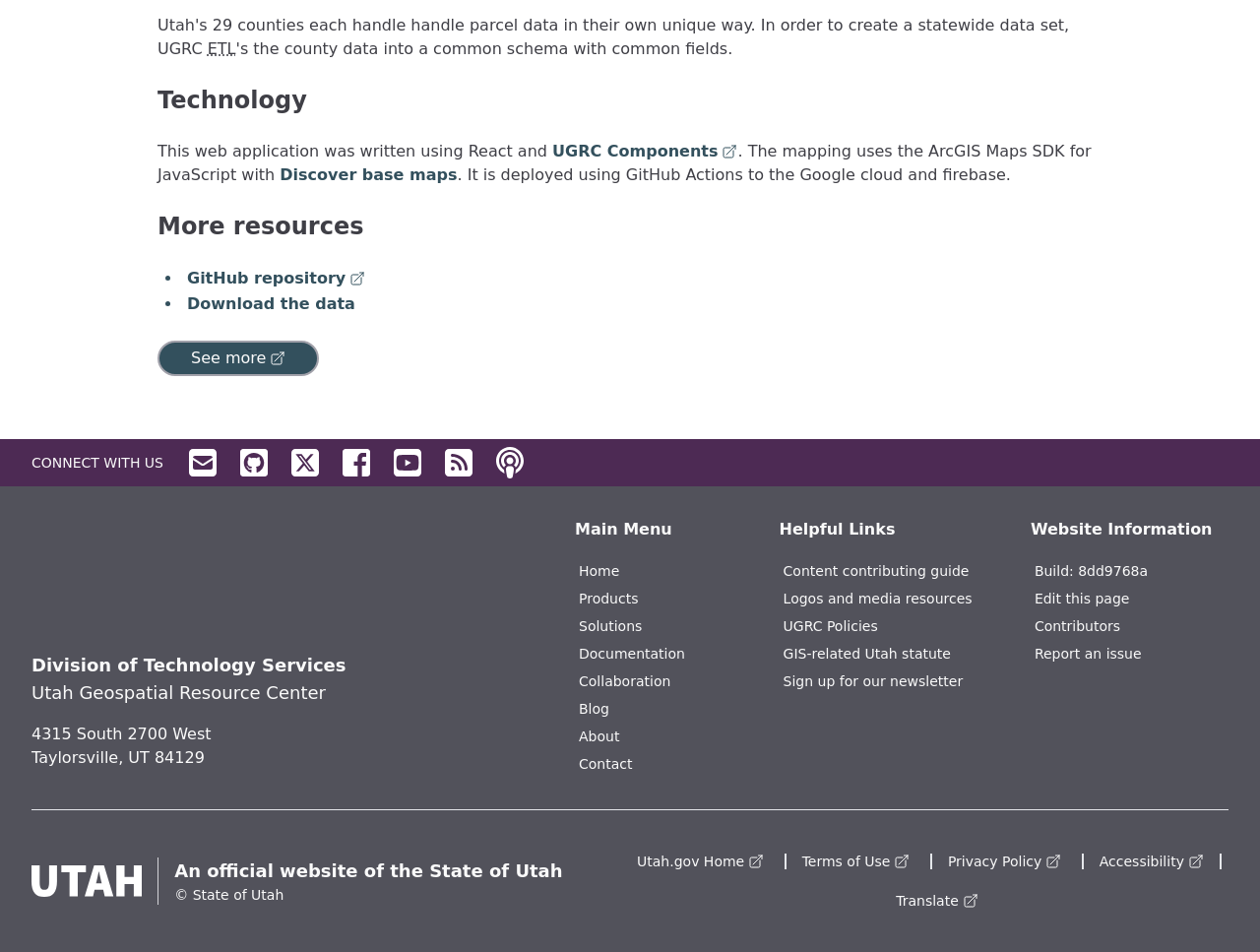Determine the bounding box coordinates of the region to click in order to accomplish the following instruction: "Download the data". Provide the coordinates as four float numbers between 0 and 1, specifically [left, top, right, bottom].

[0.148, 0.309, 0.282, 0.329]